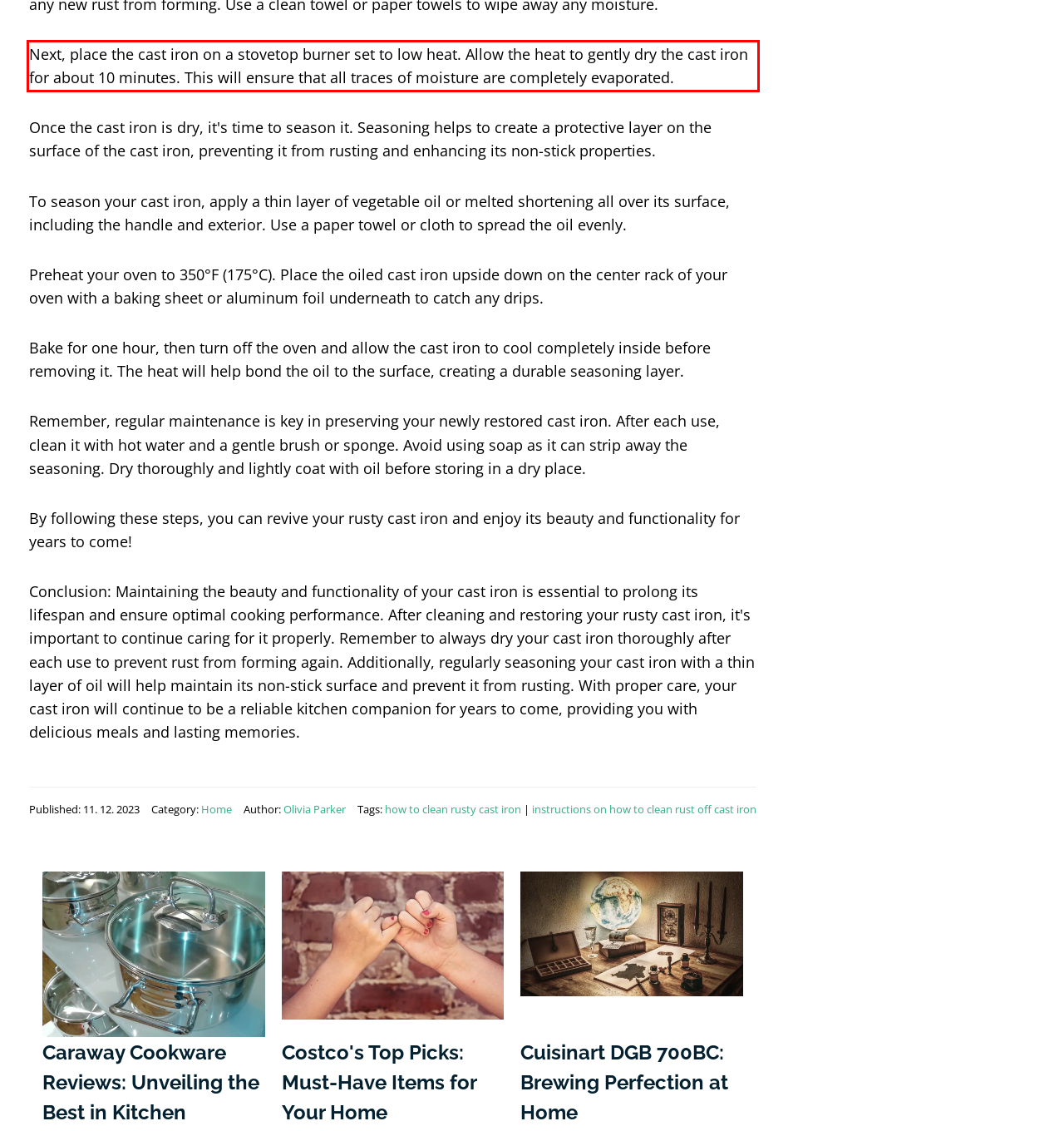Please examine the webpage screenshot and extract the text within the red bounding box using OCR.

Next, place the cast iron on a stovetop burner set to low heat. Allow the heat to gently dry the cast iron for about 10 minutes. This will ensure that all traces of moisture are completely evaporated.